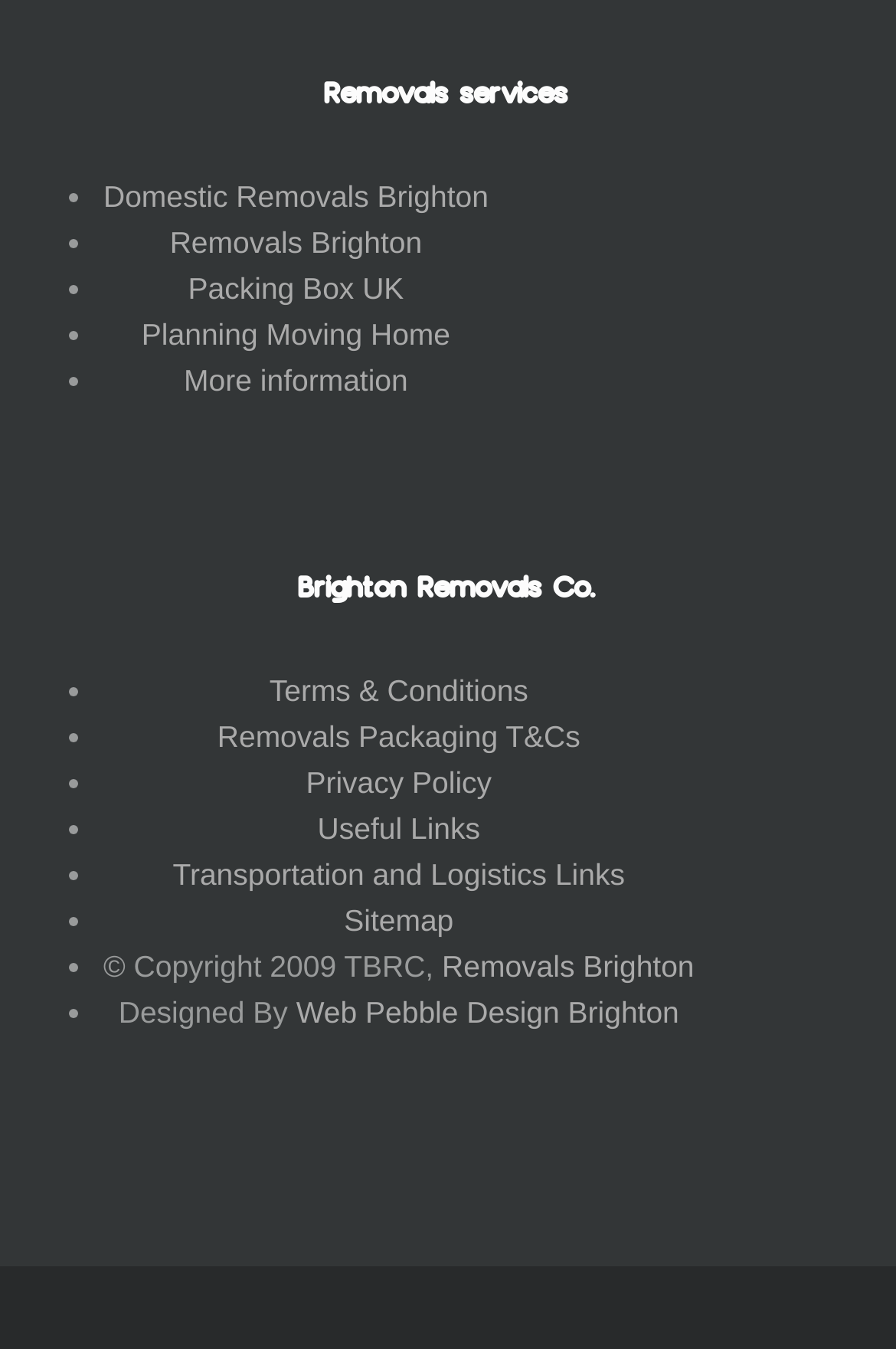Who designed the website?
Based on the visual details in the image, please answer the question thoroughly.

I found the answer by looking at the link element at the bottom of the page, which says 'Designed By Web Pebble Design Brighton'.